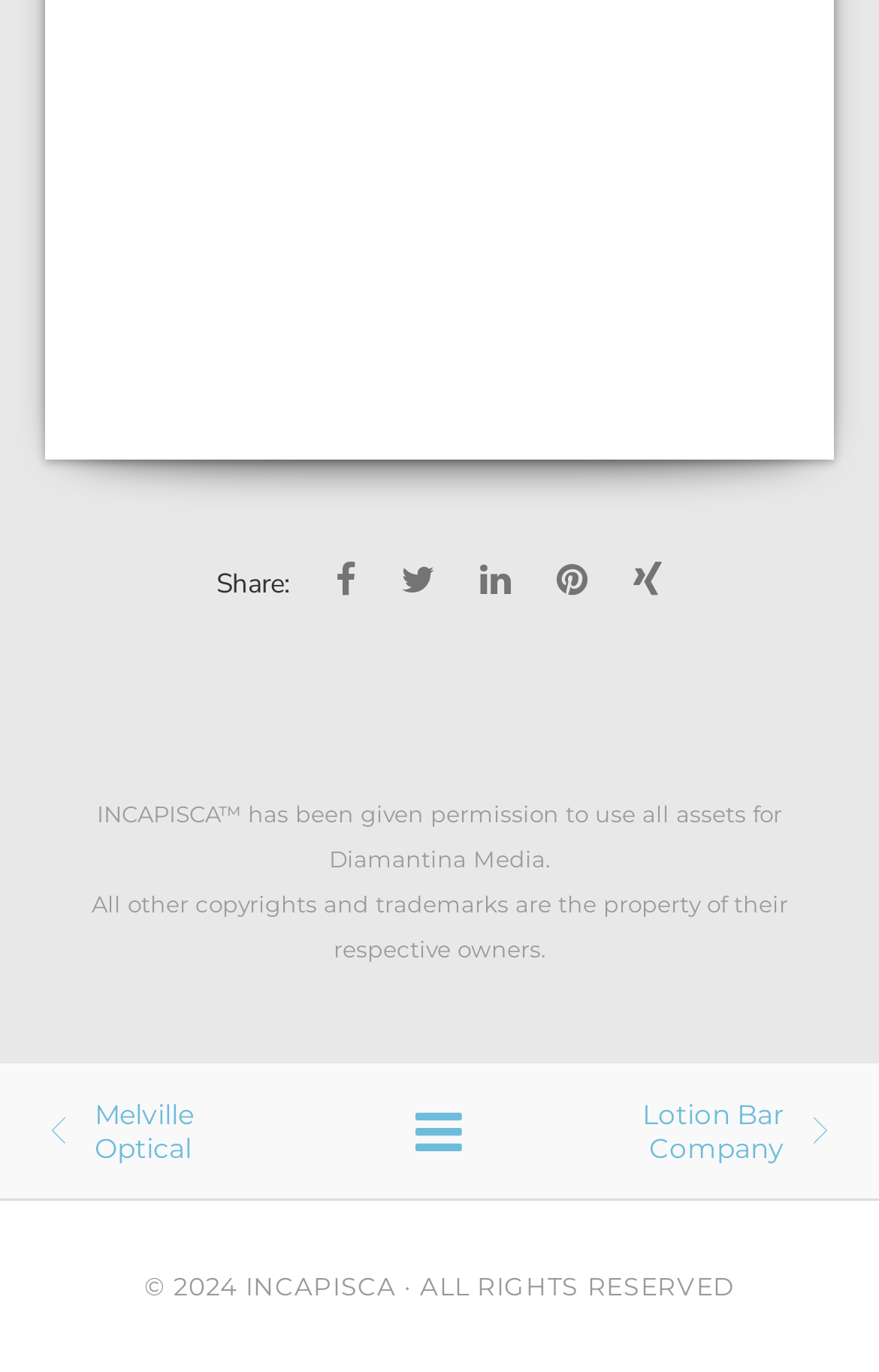What is the year of copyright?
Look at the image and construct a detailed response to the question.

The answer can be found in the StaticText element at the bottom of the webpage that says '© 2024 INCAPISCA · ALL RIGHTS RESERVED'. This indicates that the year of copyright is 2024.